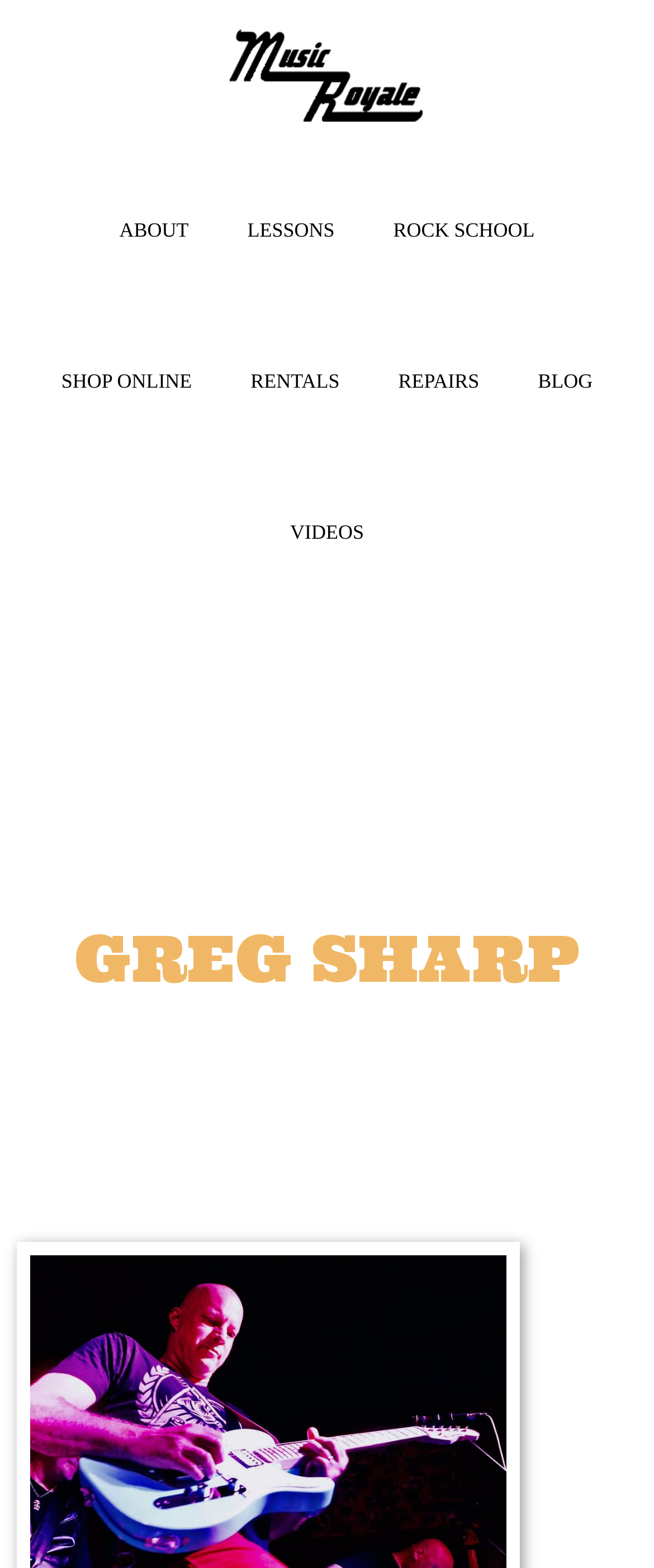Locate the bounding box coordinates of the element's region that should be clicked to carry out the following instruction: "view about page". The coordinates need to be four float numbers between 0 and 1, i.e., [left, top, right, bottom].

[0.144, 0.096, 0.327, 0.193]